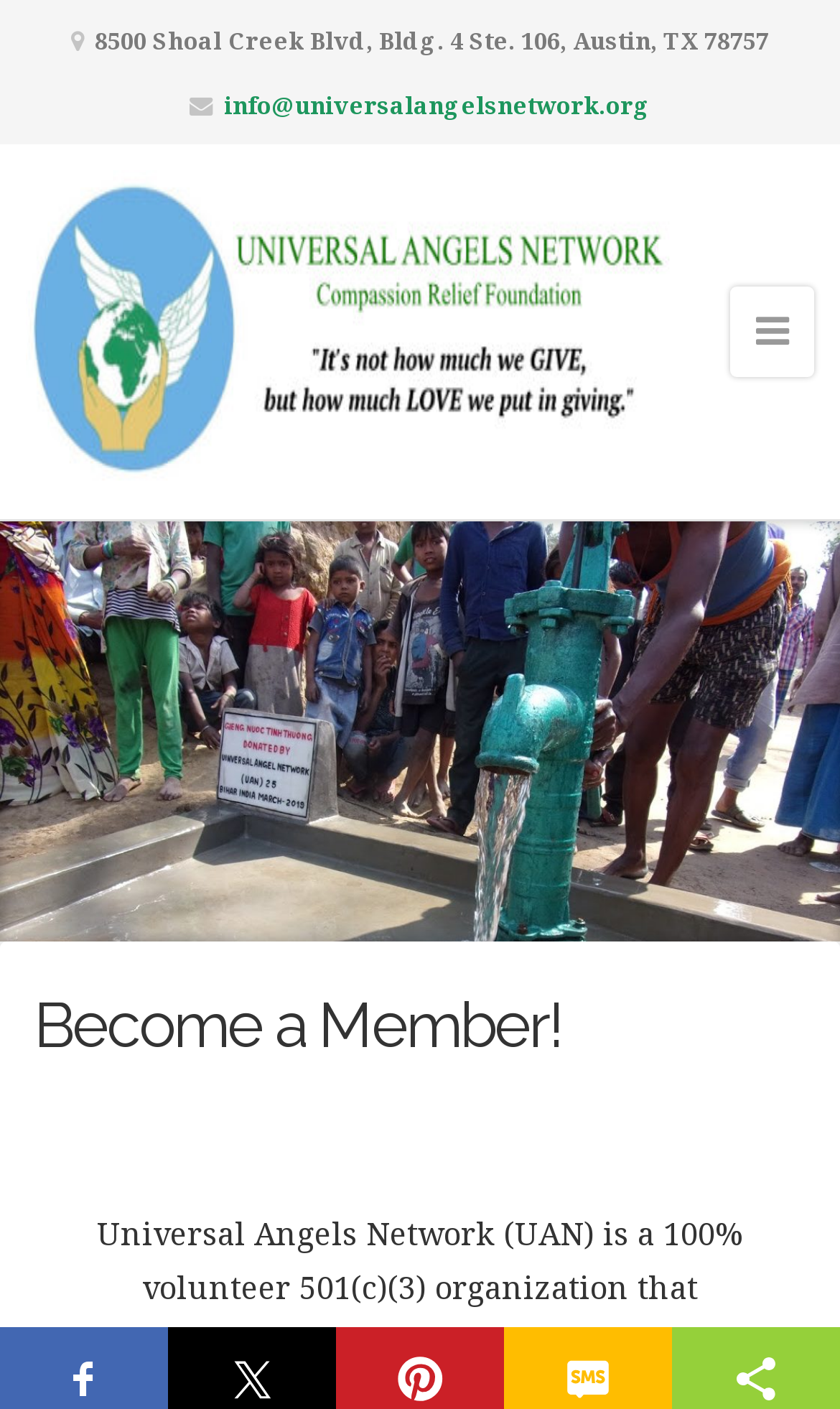Generate the text of the webpage's primary heading.

Become a Member!